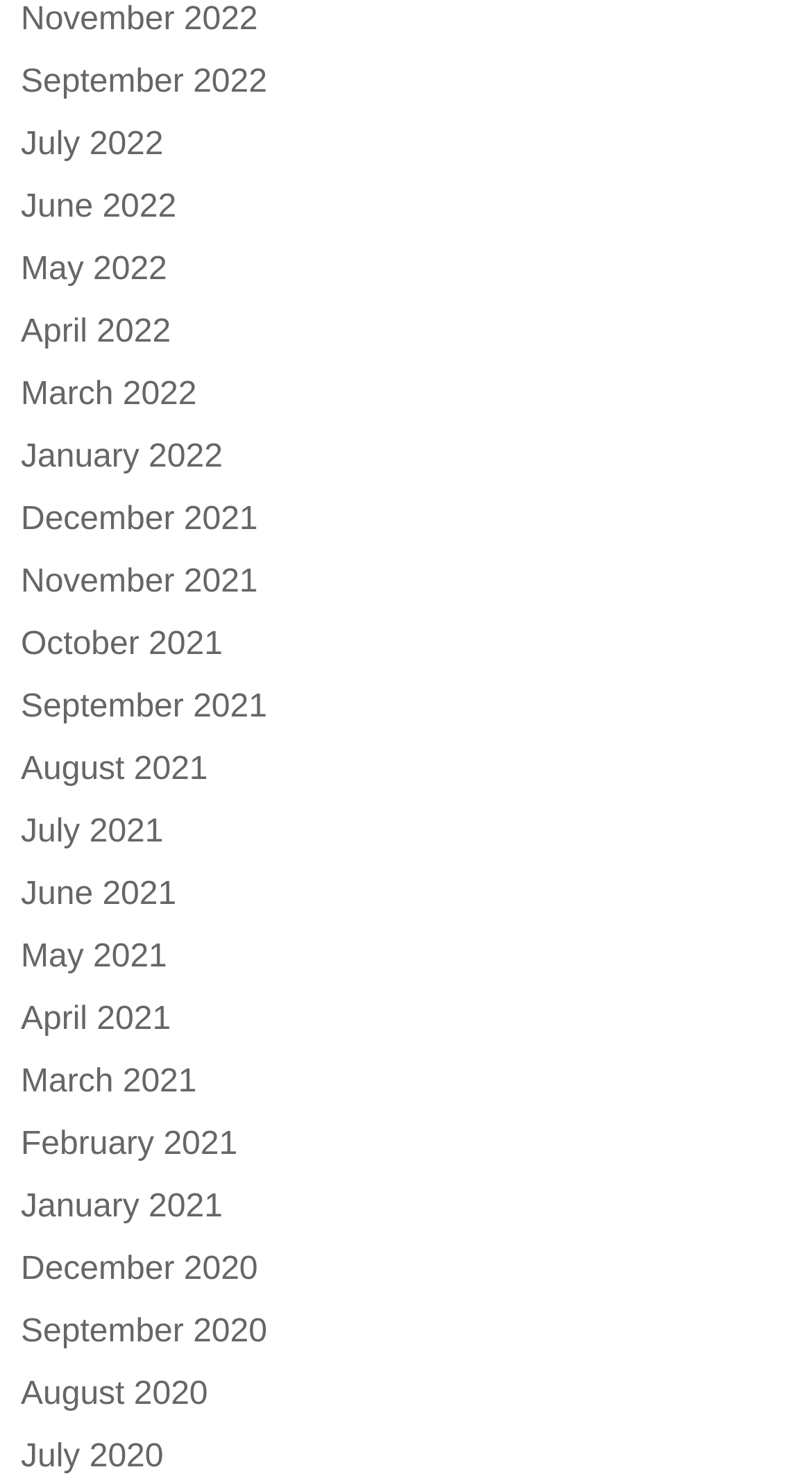Determine the bounding box coordinates of the region that needs to be clicked to achieve the task: "view September 2021".

[0.026, 0.465, 0.329, 0.489]